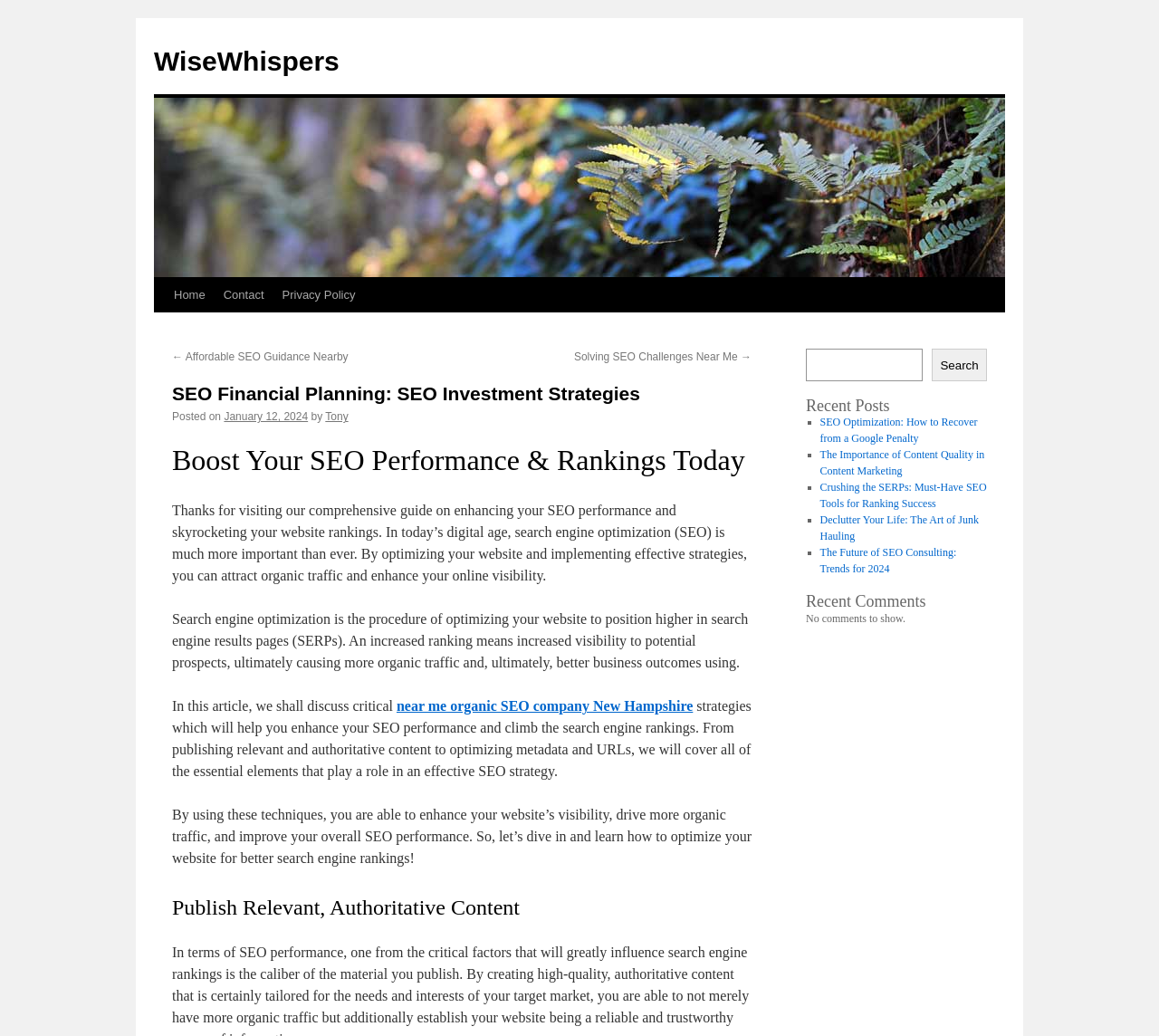What is the website's name?
Please look at the screenshot and answer using one word or phrase.

WiseWhispers